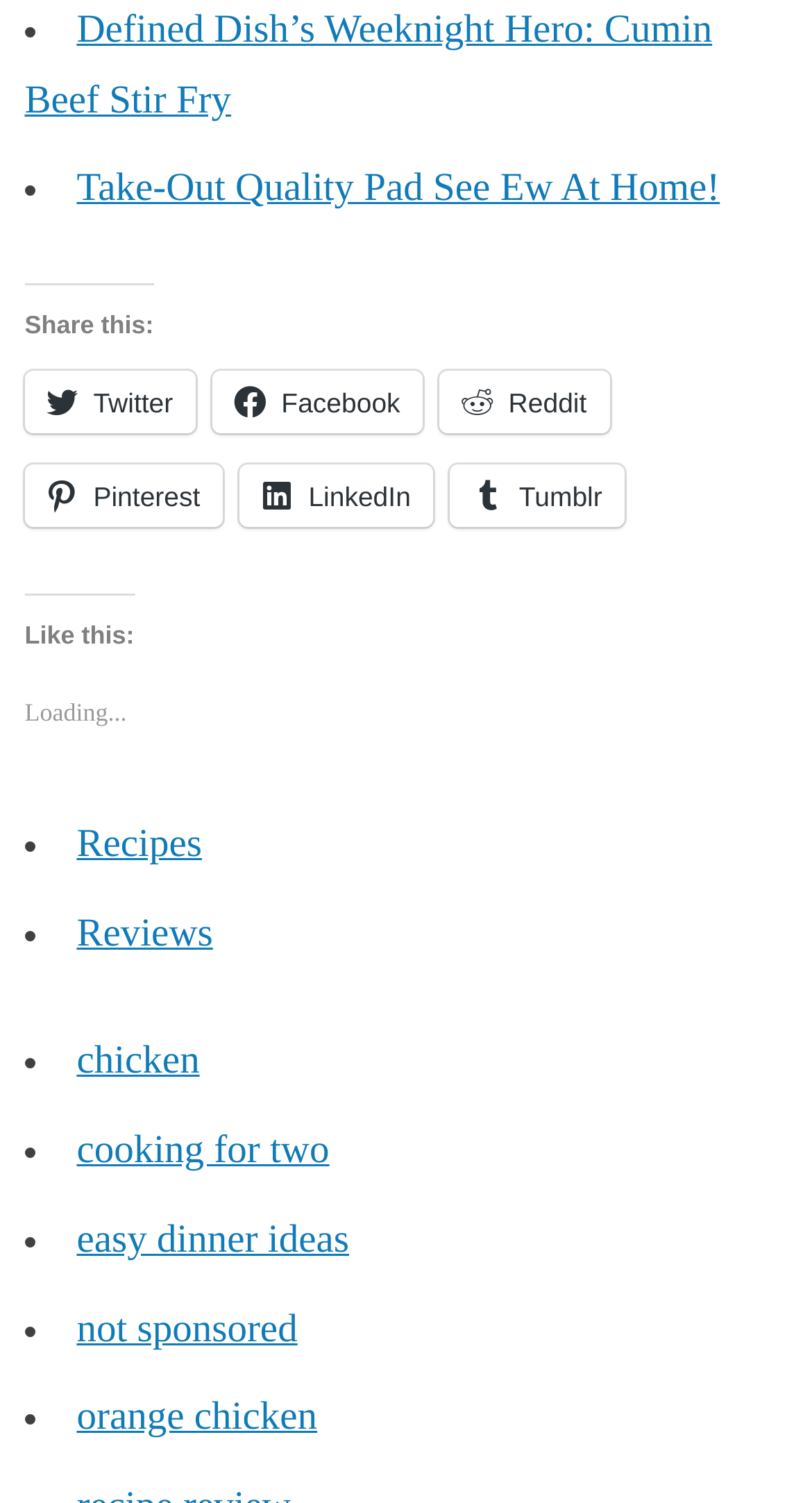Determine the bounding box coordinates of the region to click in order to accomplish the following instruction: "Share this on Twitter". Provide the coordinates as four float numbers between 0 and 1, specifically [left, top, right, bottom].

[0.03, 0.246, 0.241, 0.288]